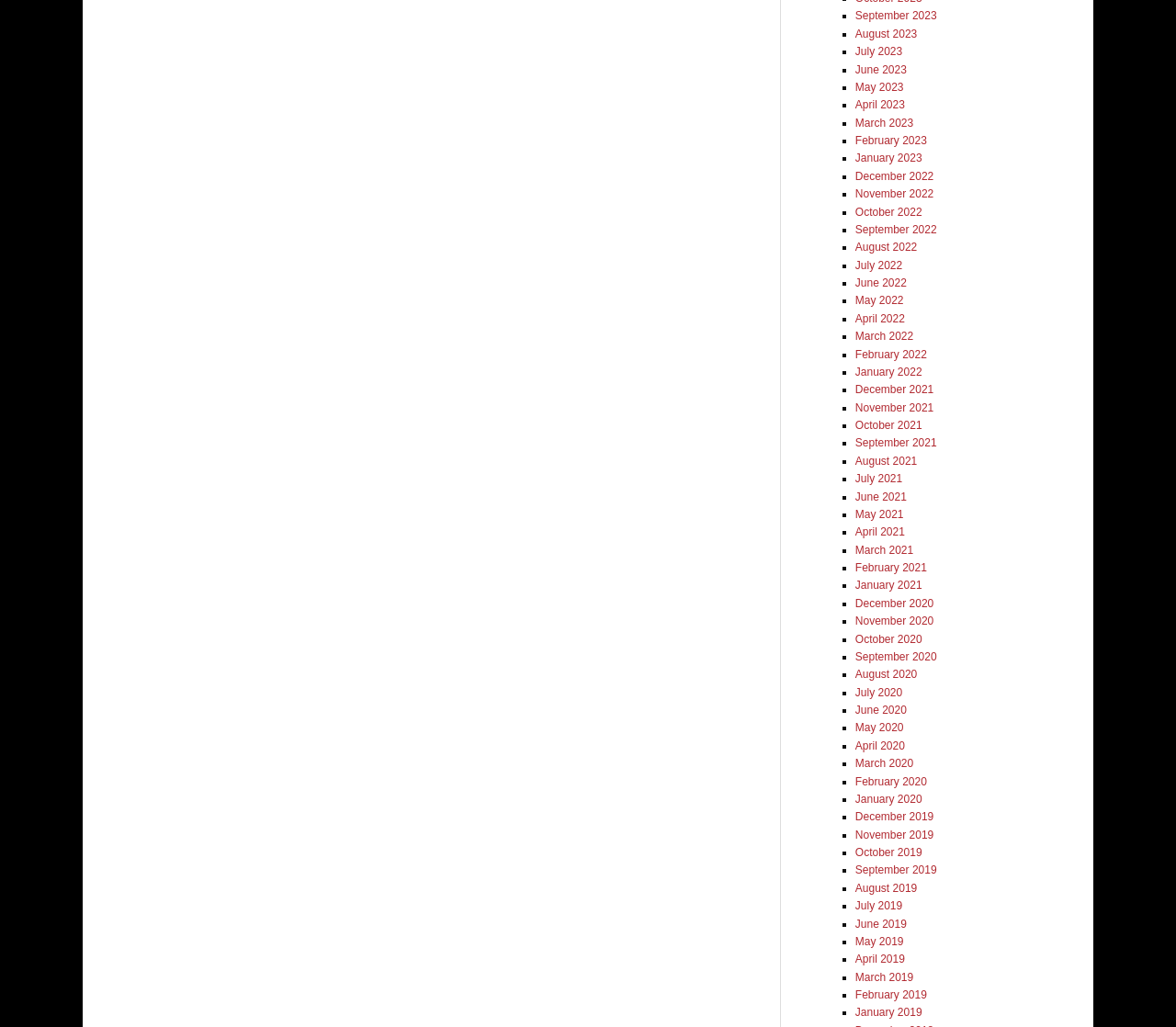What is the format of the month and year links?
Answer the question with a thorough and detailed explanation.

The format of the month and year links is 'Month YYYY', where 'Month' is the full name of the month (e.g. September, August, etc.) and 'YYYY' is the four-digit year (e.g. 2023, 2022, etc.).